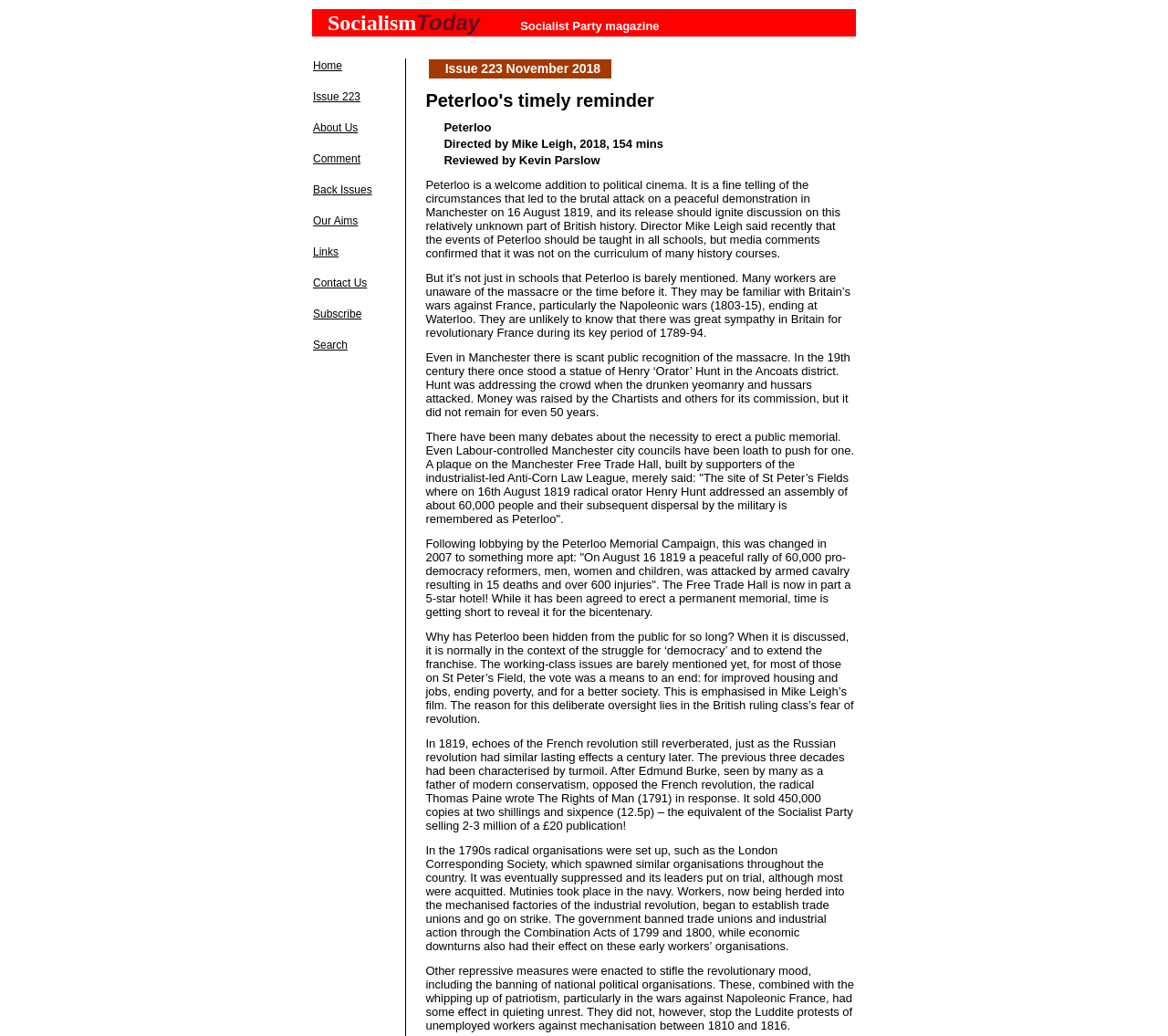Find and specify the bounding box coordinates that correspond to the clickable region for the instruction: "Search for a topic".

[0.268, 0.327, 0.298, 0.339]